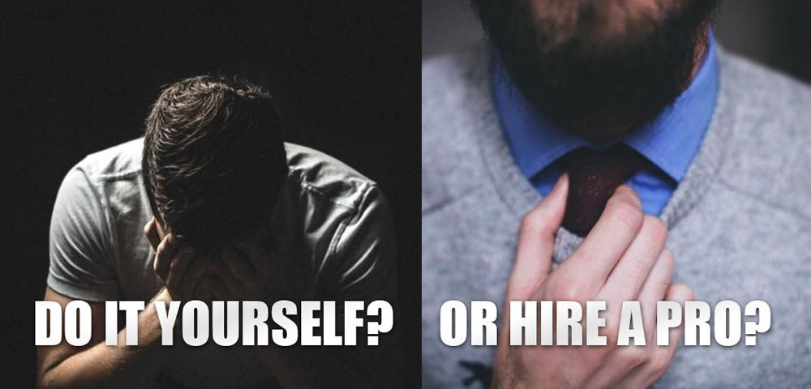What is the contrast between the two figures?
Please elaborate on the answer to the question with detailed information.

The two figures in the image represent two contrasting approaches to tackling a task. The person on the left, with their head in their hands, conveys the challenges and emotional weight of a DIY approach, while the person on the right, with their formal attire and confident demeanor, represents a more polished and professional approach. This contrast highlights the decision-making dilemma between taking on a task independently and seeking expert help.